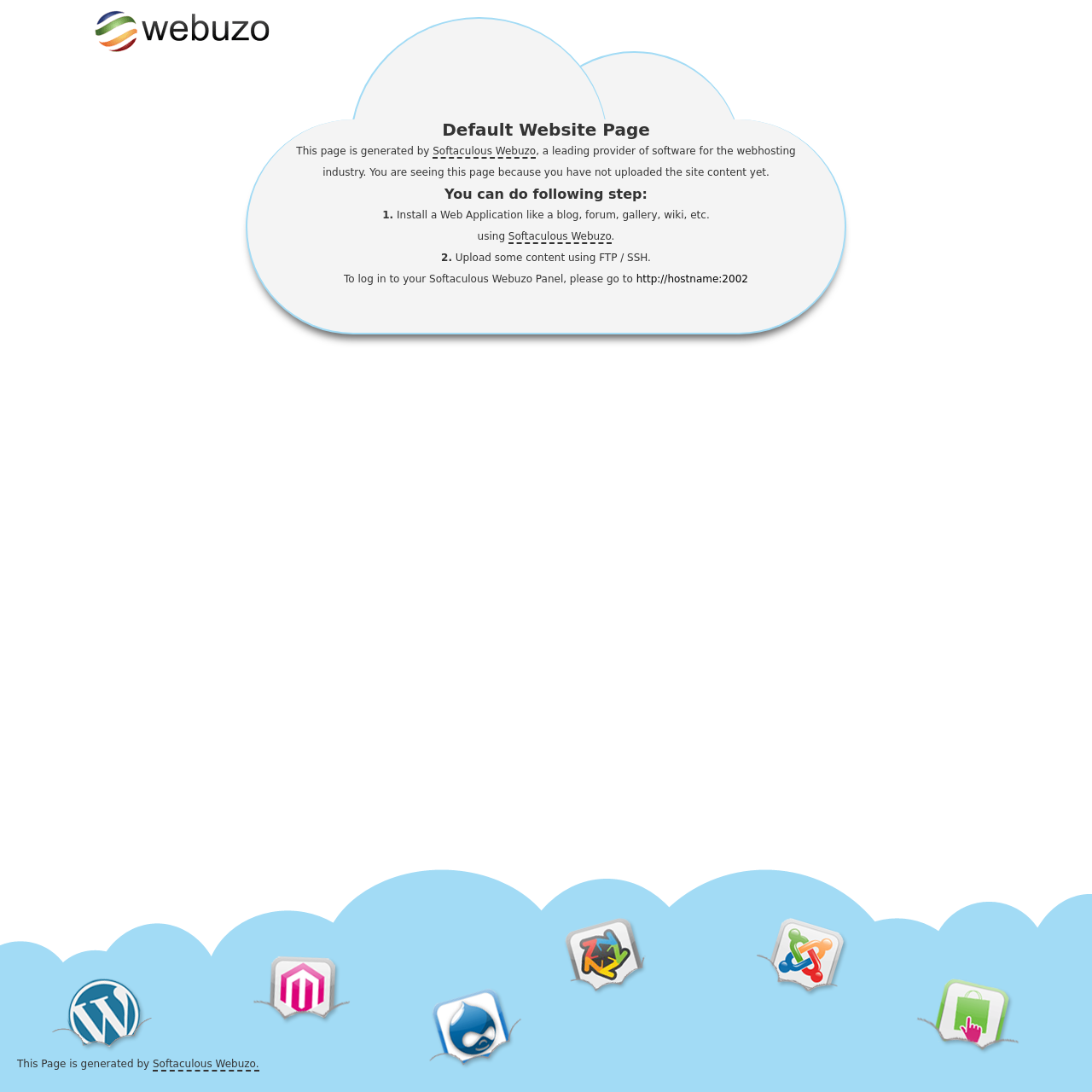How many steps are mentioned to upload site content?
Based on the screenshot, provide your answer in one word or phrase.

2